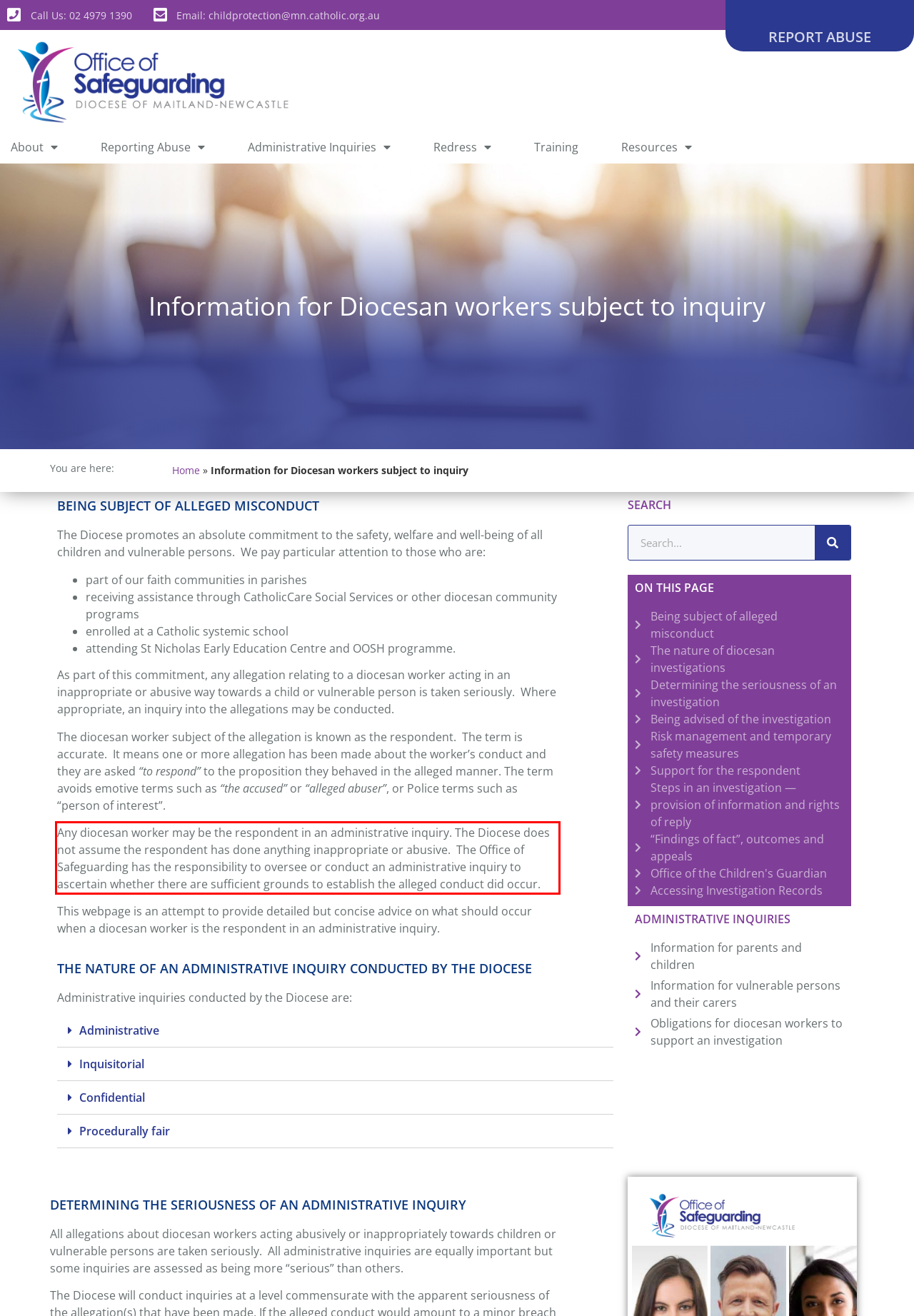Review the screenshot of the webpage and recognize the text inside the red rectangle bounding box. Provide the extracted text content.

Any diocesan worker may be the respondent in an administrative inquiry. The Diocese does not assume the respondent has done anything inappropriate or abusive. The Office of Safeguarding has the responsibility to oversee or conduct an administrative inquiry to ascertain whether there are sufficient grounds to establish the alleged conduct did occur.